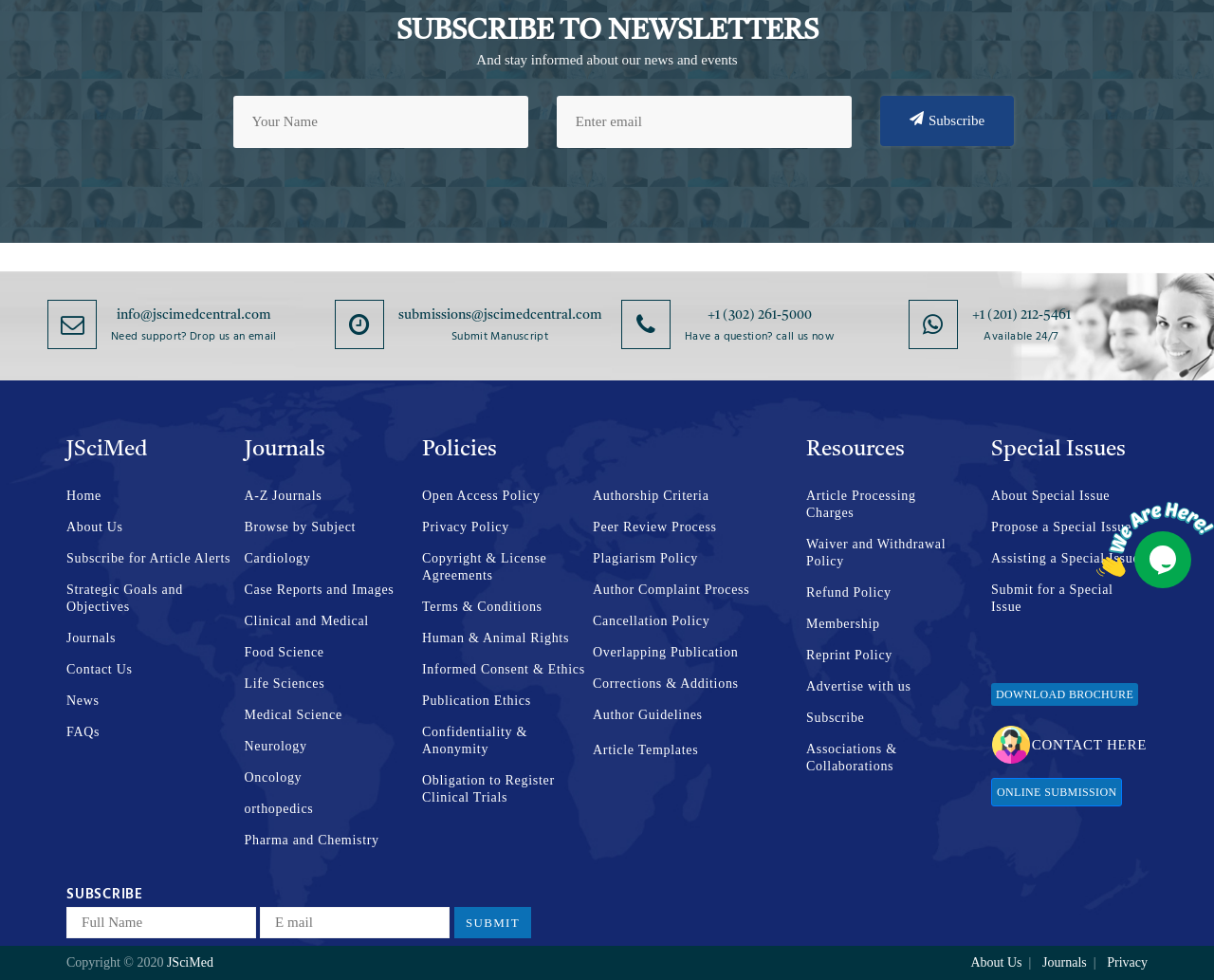Can you find the bounding box coordinates for the UI element given this description: "Submit for a Special Issue"? Provide the coordinates as four float numbers between 0 and 1: [left, top, right, bottom].

[0.816, 0.593, 0.945, 0.628]